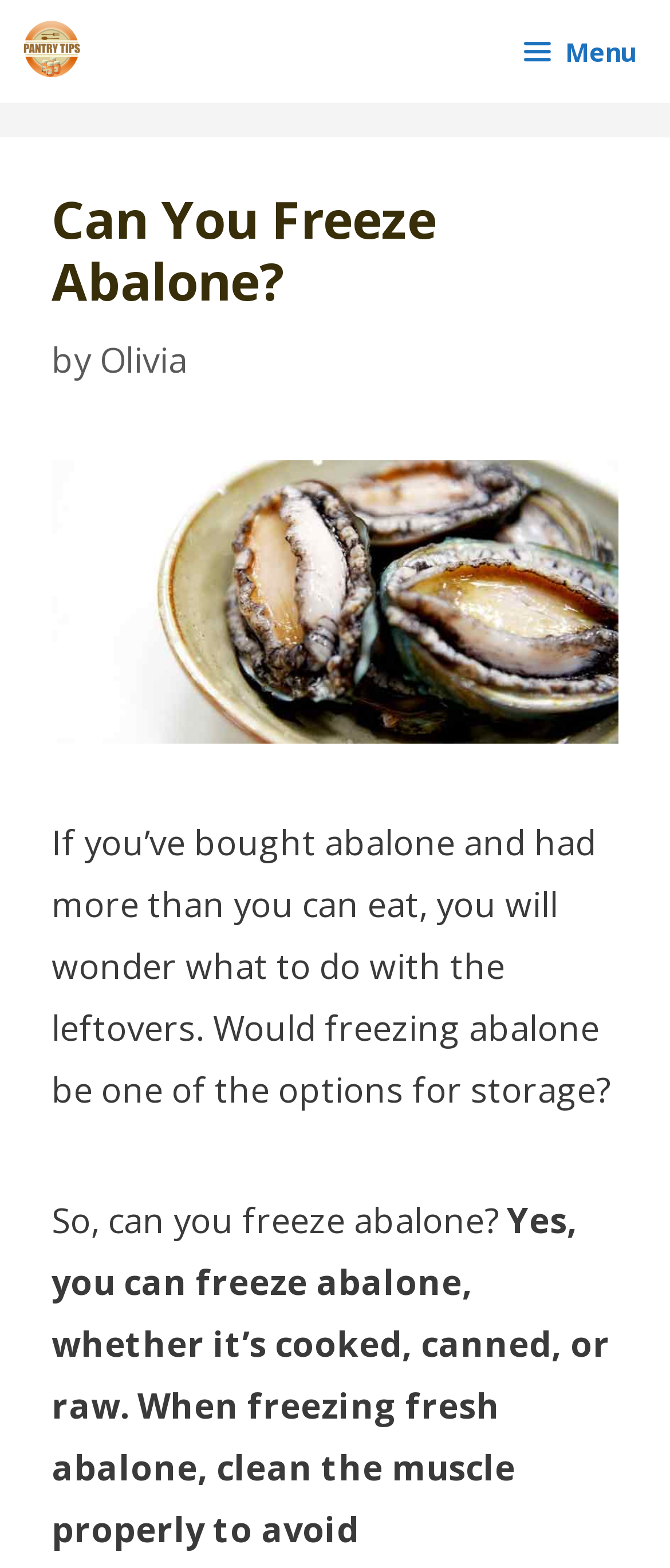Please locate the UI element described by "title="Pantry Tips"" and provide its bounding box coordinates.

[0.026, 0.0, 0.128, 0.066]